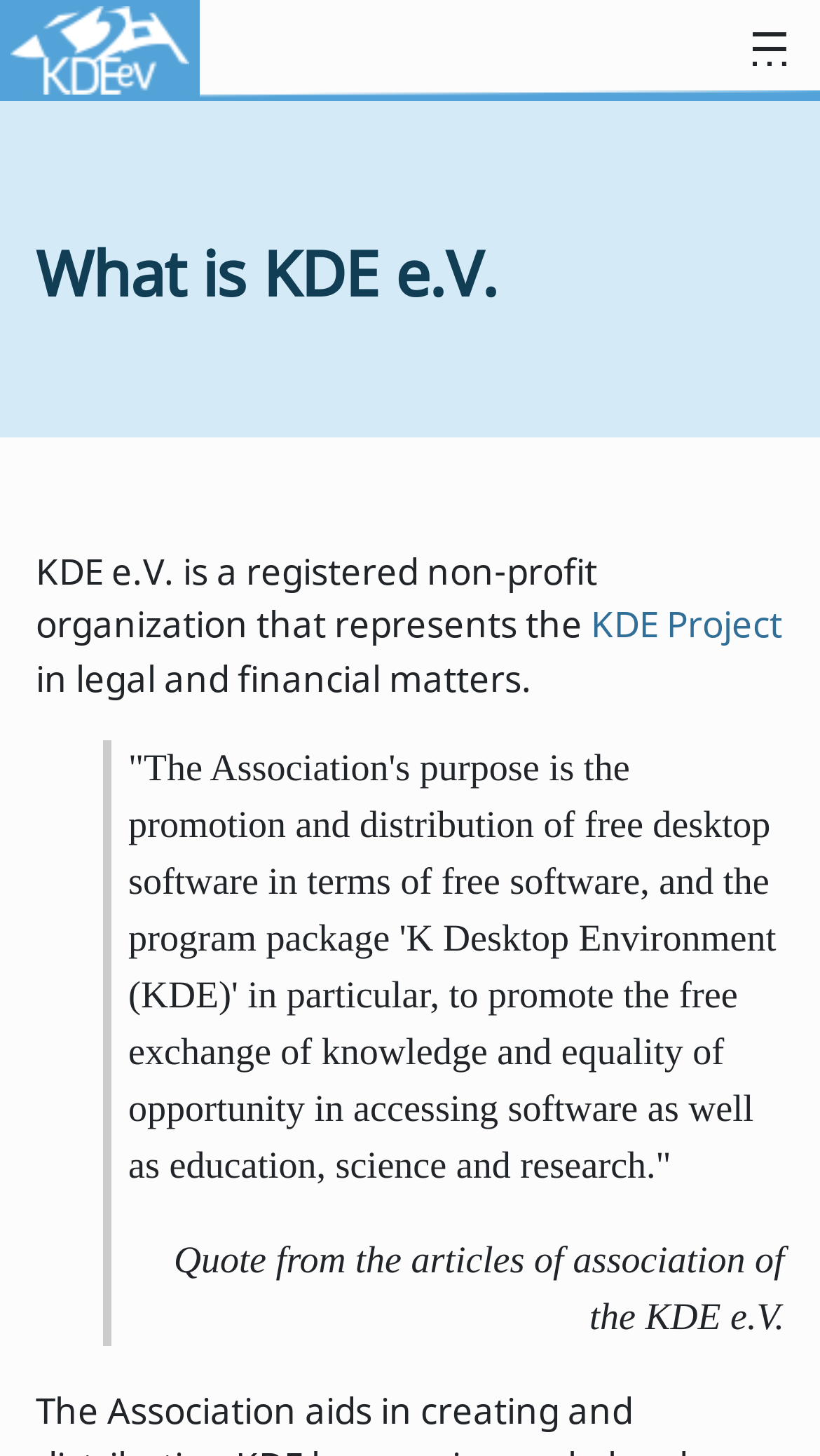Identify and provide the main heading of the webpage.

What is KDE e.V.